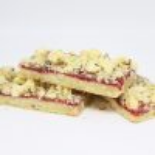What is the ideal way to enjoy the Raspberry Jammer Bars?
Based on the image, provide your answer in one word or phrase.

Sharing or personal indulgence